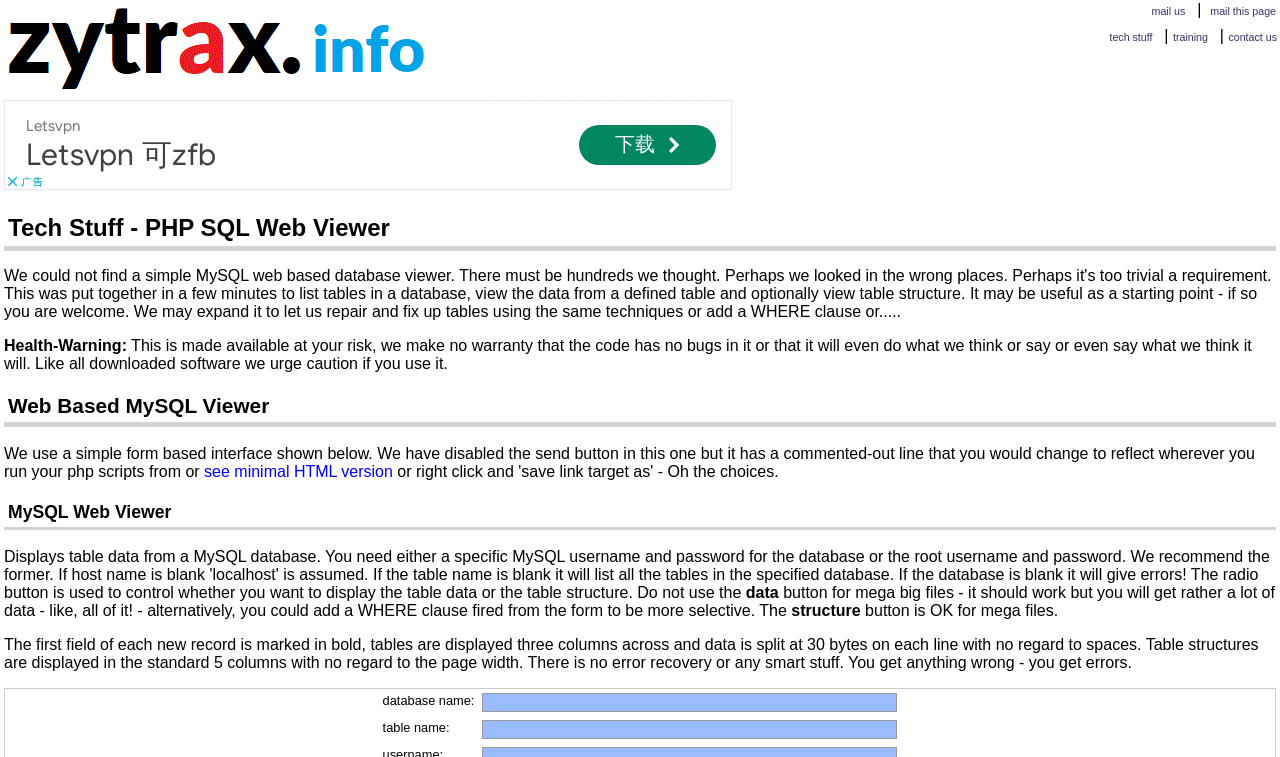Please give a concise answer to this question using a single word or phrase: 
What is the warning message displayed on the web page?

Health warning about code bugs